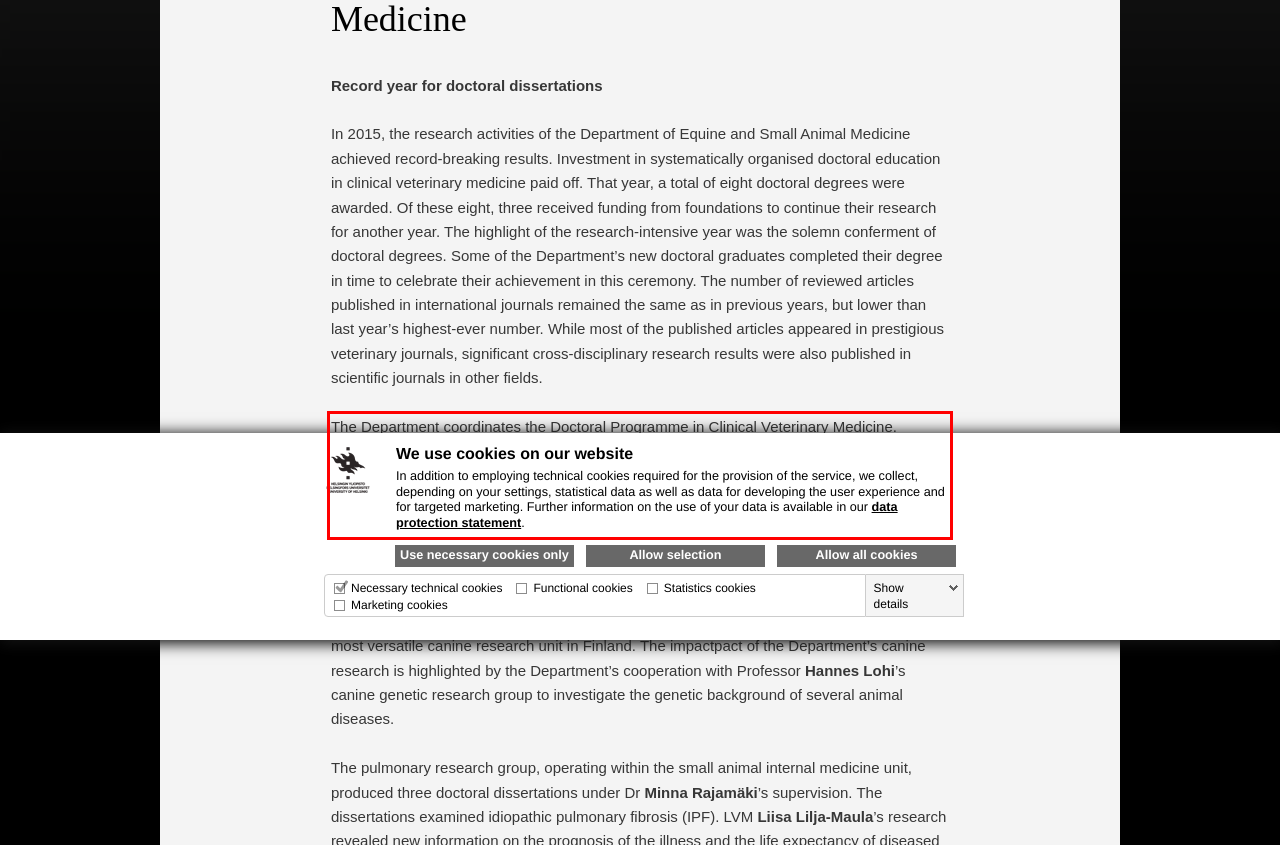Given the screenshot of the webpage, identify the red bounding box, and recognize the text content inside that red bounding box.

The Department coordinates the Doctoral Programme in Clinical Veterinary Medicine. Responsibility for the administrative management of the programme, in addition to all their other duties, has brought researchers in both clinical departments (i.e., the Department of Equine and Small Animal Medicine and the Department of Production Animal Medicine) closer together.